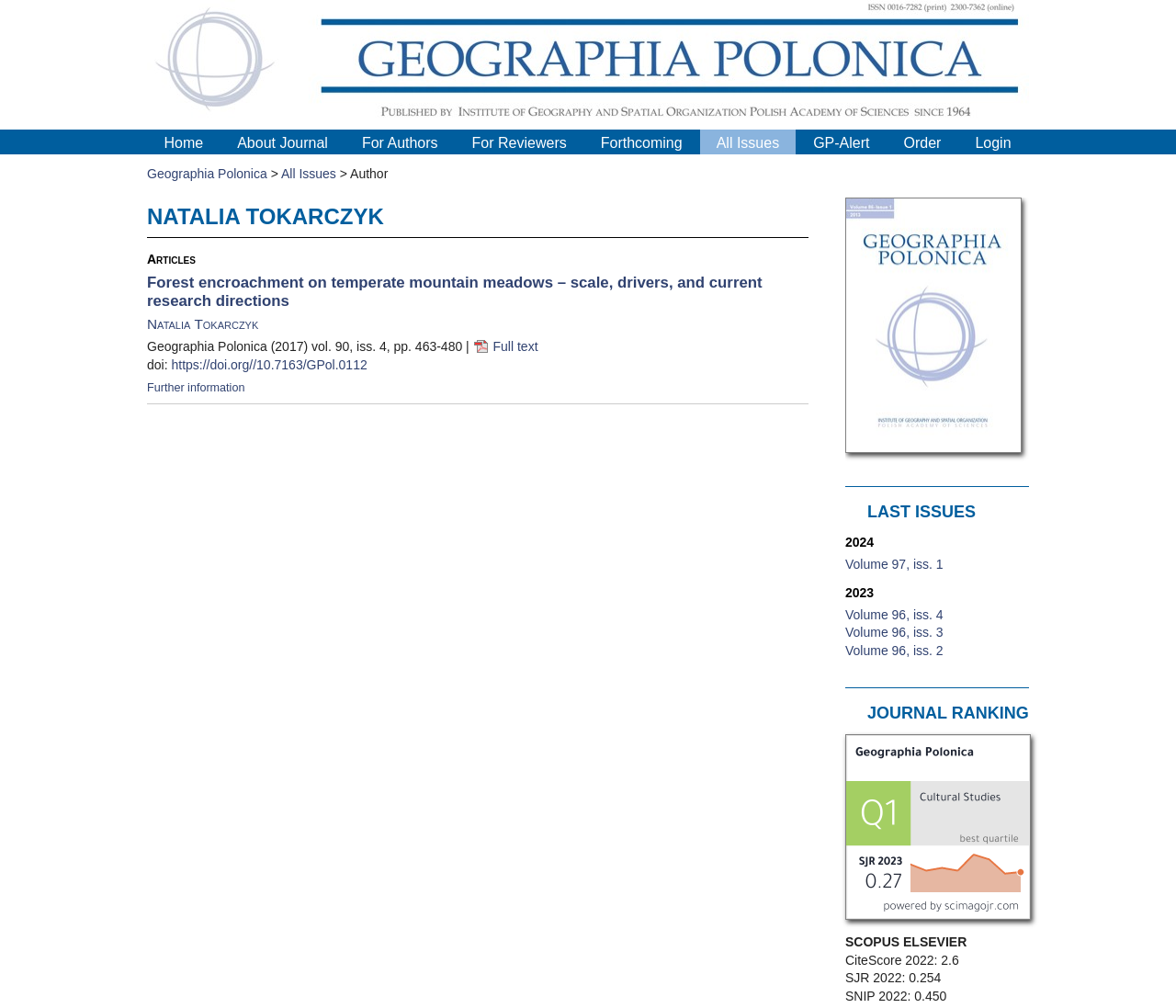Refer to the image and provide an in-depth answer to the question:
What is the name of the journal?

I found the answer by looking at the top navigation bar, where there are several links, including 'Home', 'About Journal', and 'Geographia Polonica'. The link 'Geographia Polonica' suggests that it is the name of the journal.